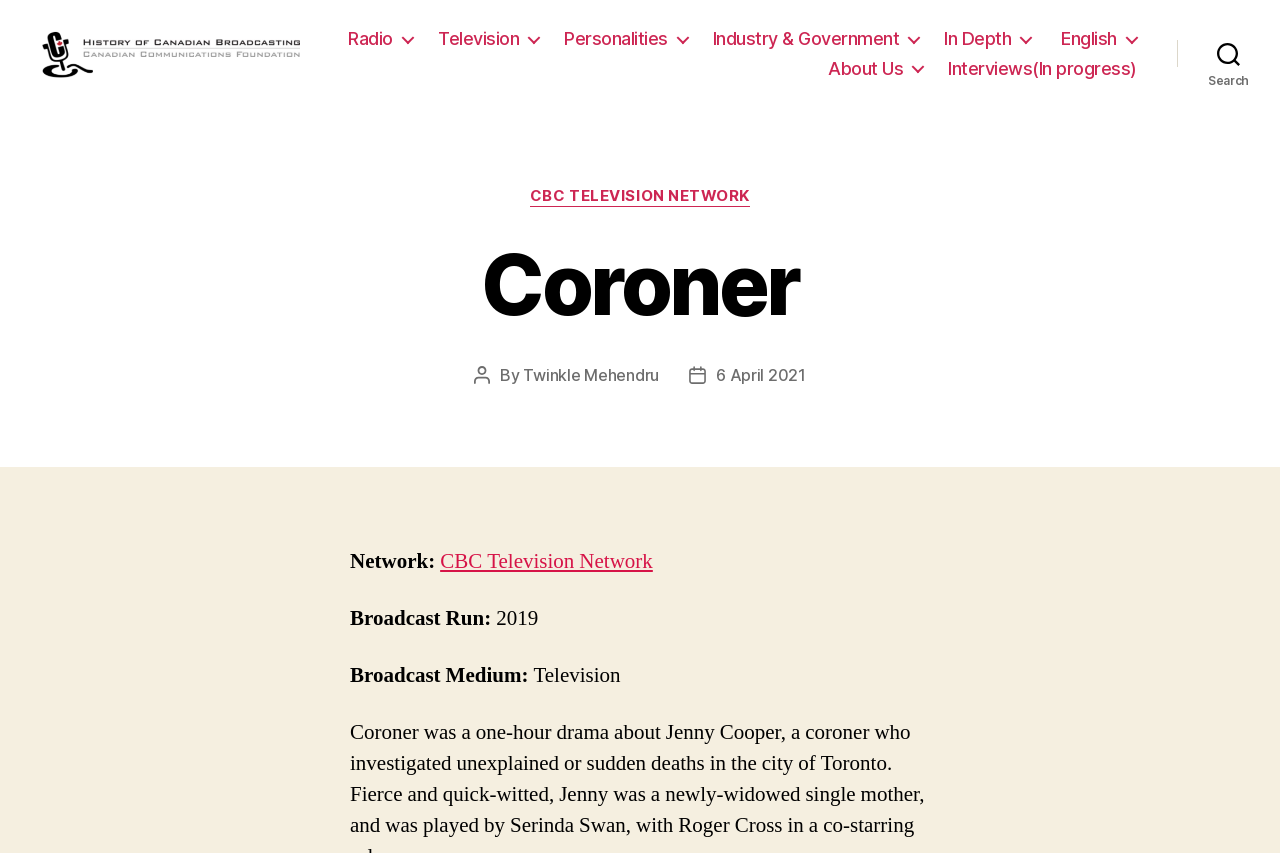Provide the bounding box coordinates of the area you need to click to execute the following instruction: "View 'In Depth' section".

[0.82, 0.039, 0.888, 0.064]